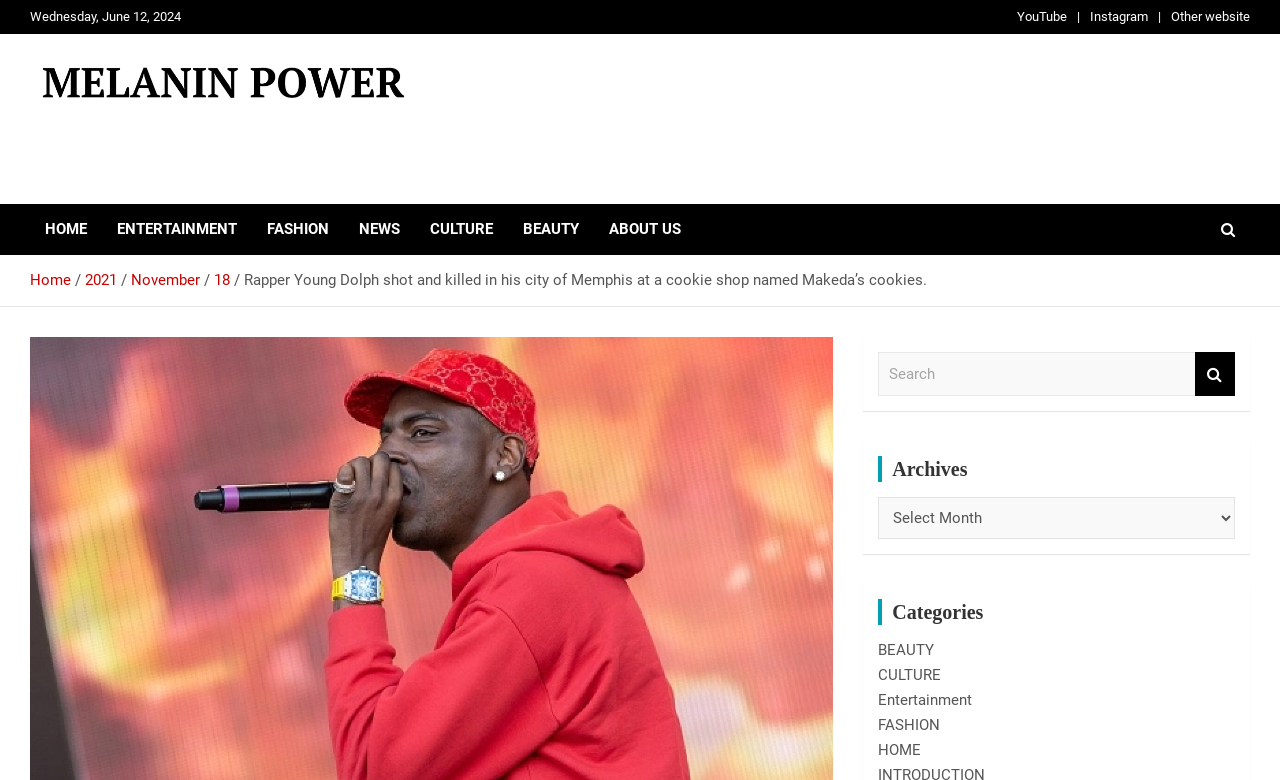Please look at the image and answer the question with a detailed explanation: What is the name of the online blog black magazine?

I found the name of the online blog black magazine by looking at the heading element with the content 'Melanin Power'.